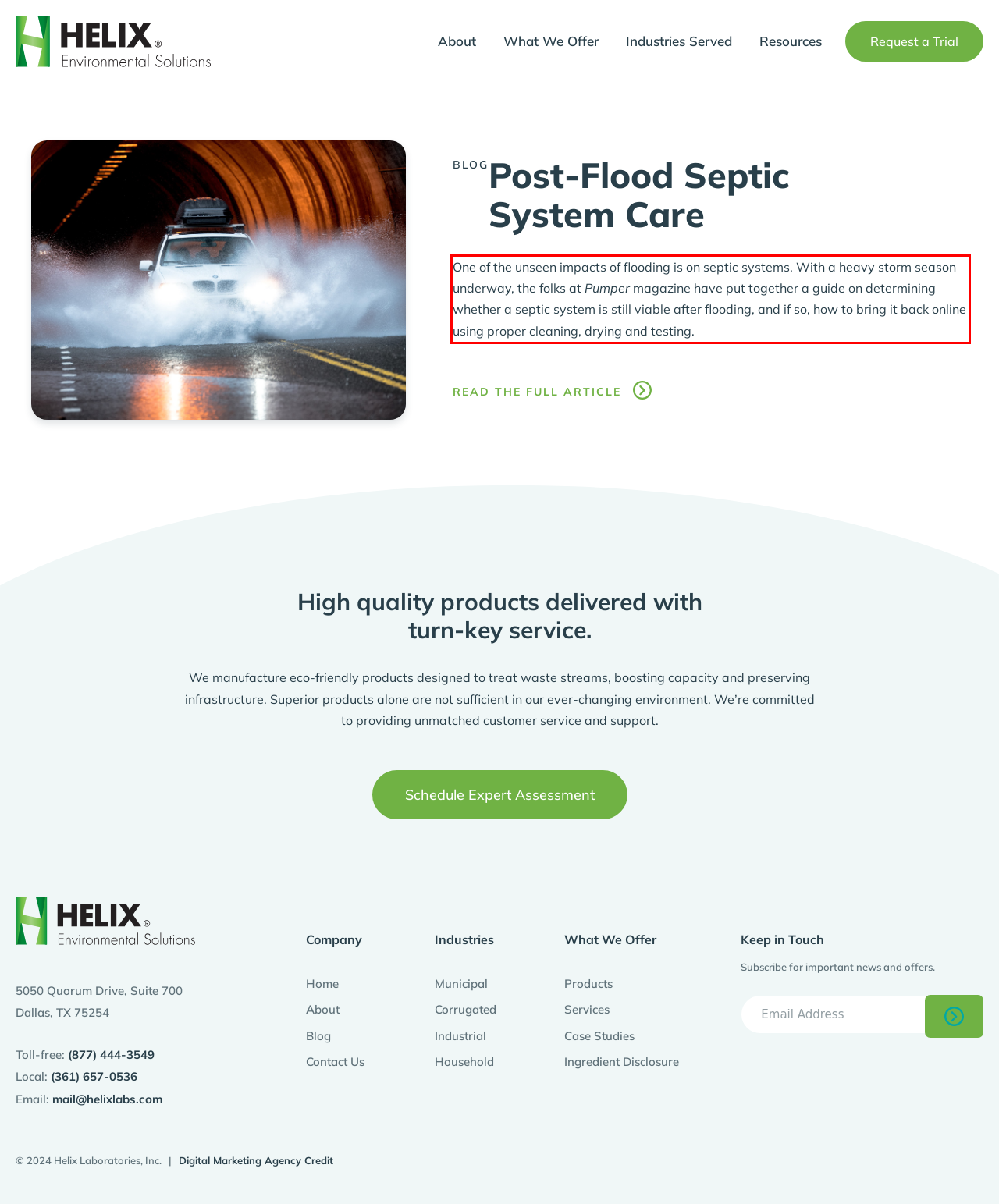Using OCR, extract the text content found within the red bounding box in the given webpage screenshot.

One of the unseen impacts of flooding is on septic systems. With a heavy storm season underway, the folks at Pumper magazine have put together a guide on determining whether a septic system is still viable after flooding, and if so, how to bring it back online using proper cleaning, drying and testing.